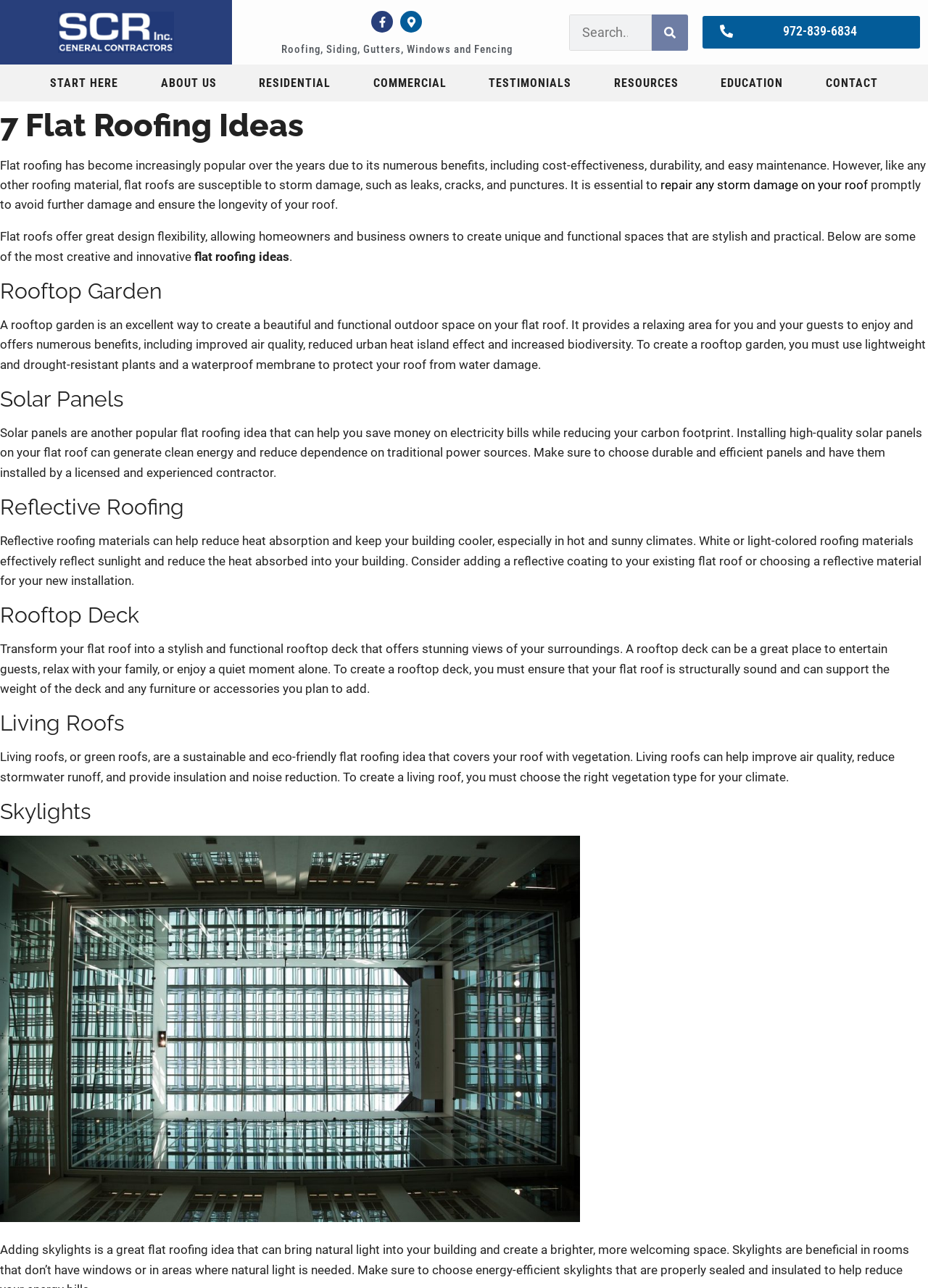Can you show the bounding box coordinates of the region to click on to complete the task described in the instruction: "Read about 'Rooftop Garden'"?

[0.0, 0.216, 1.0, 0.236]